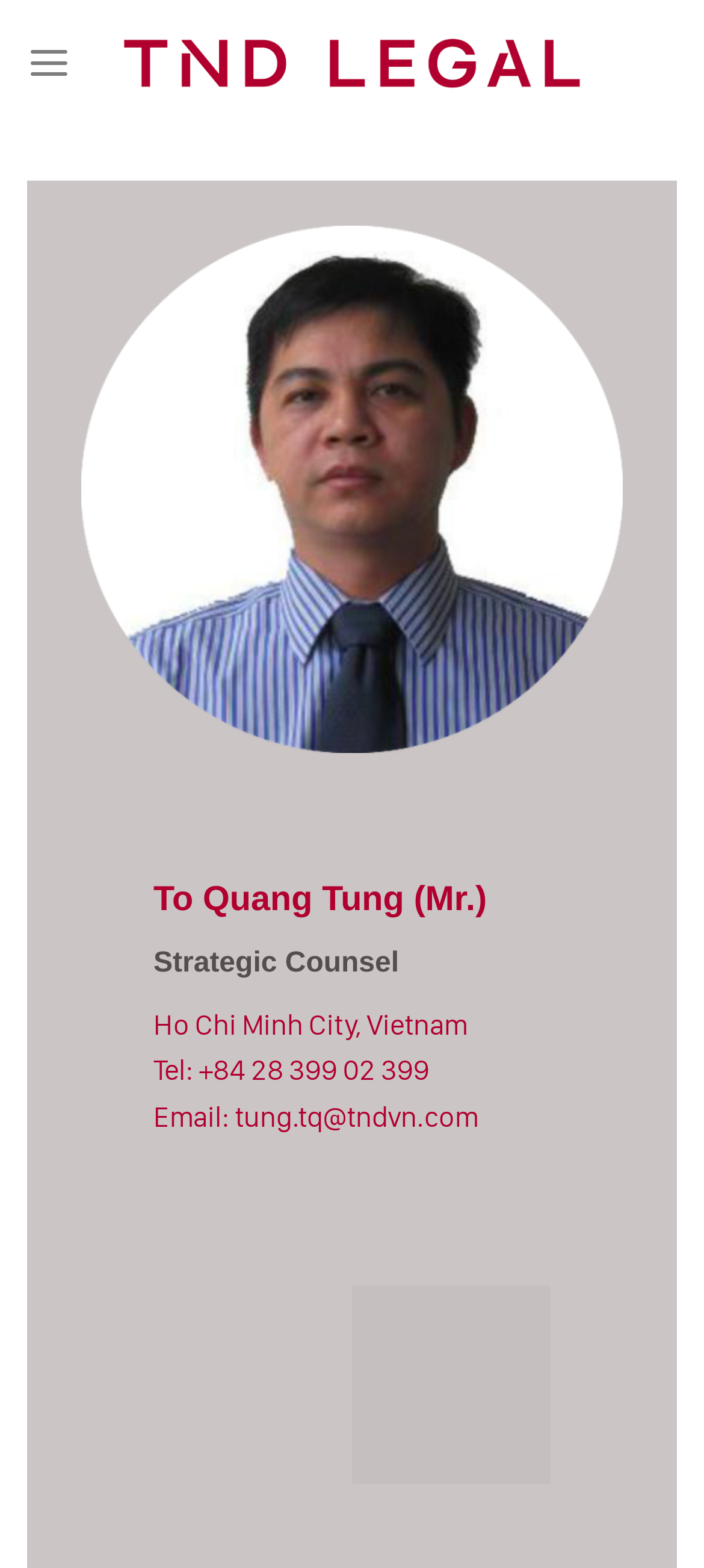What is the city where To Quang Tung is located?
Answer briefly with a single word or phrase based on the image.

Ho Chi Minh City